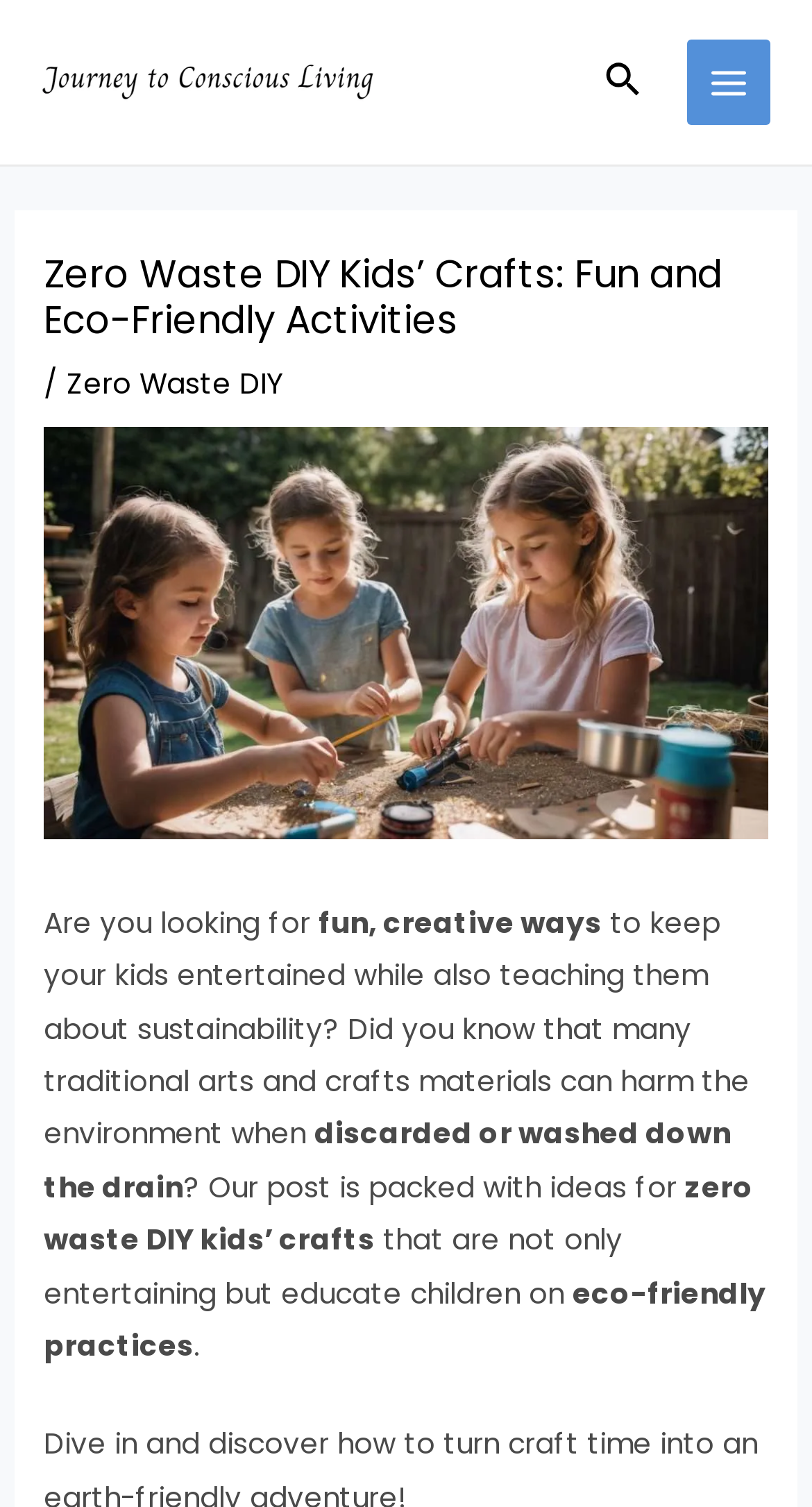Find the bounding box coordinates for the HTML element specified by: "Search".

[0.747, 0.035, 0.794, 0.074]